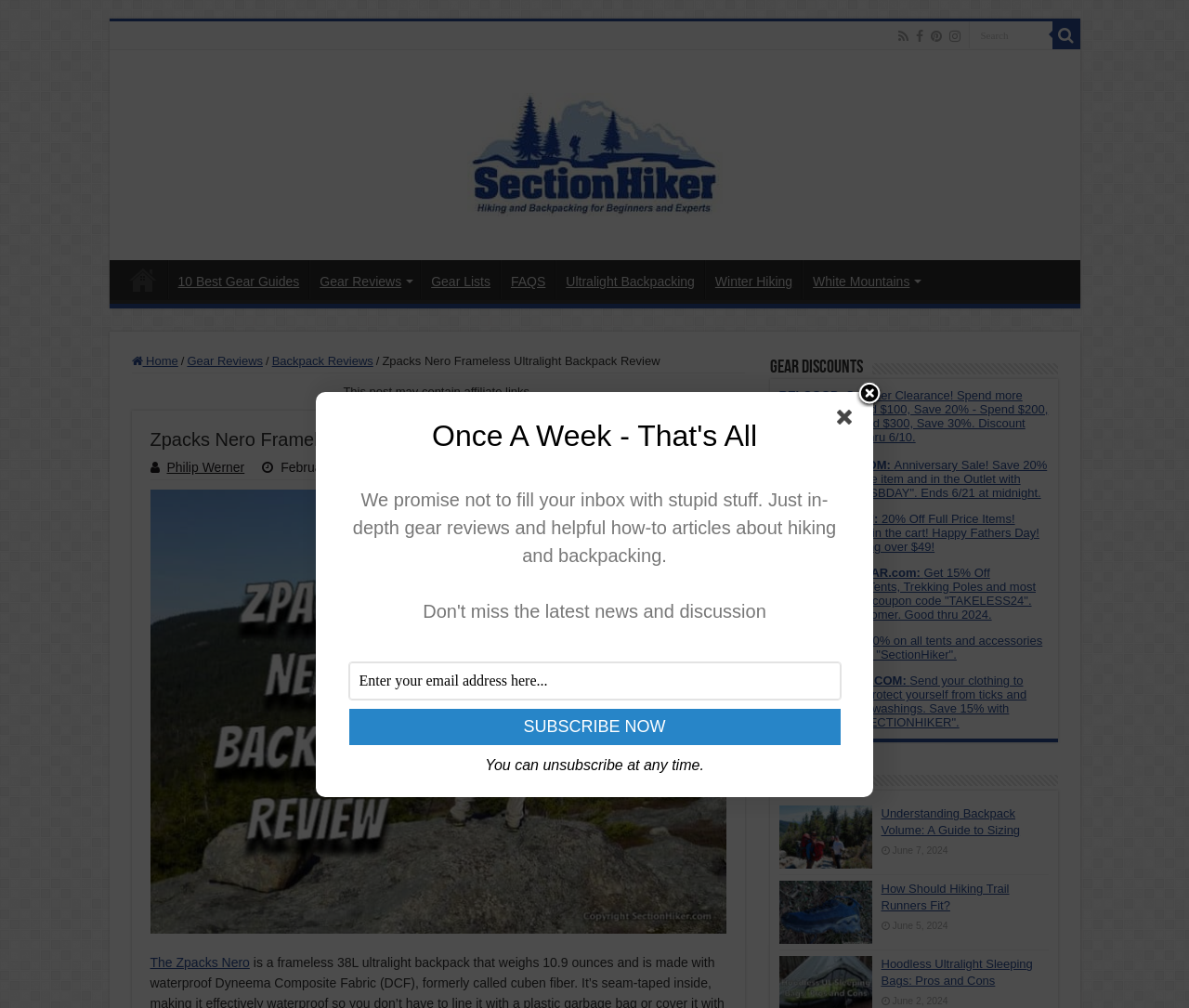Locate the bounding box of the UI element based on this description: "Home". Provide four float numbers between 0 and 1 as [left, top, right, bottom].

[0.111, 0.351, 0.15, 0.365]